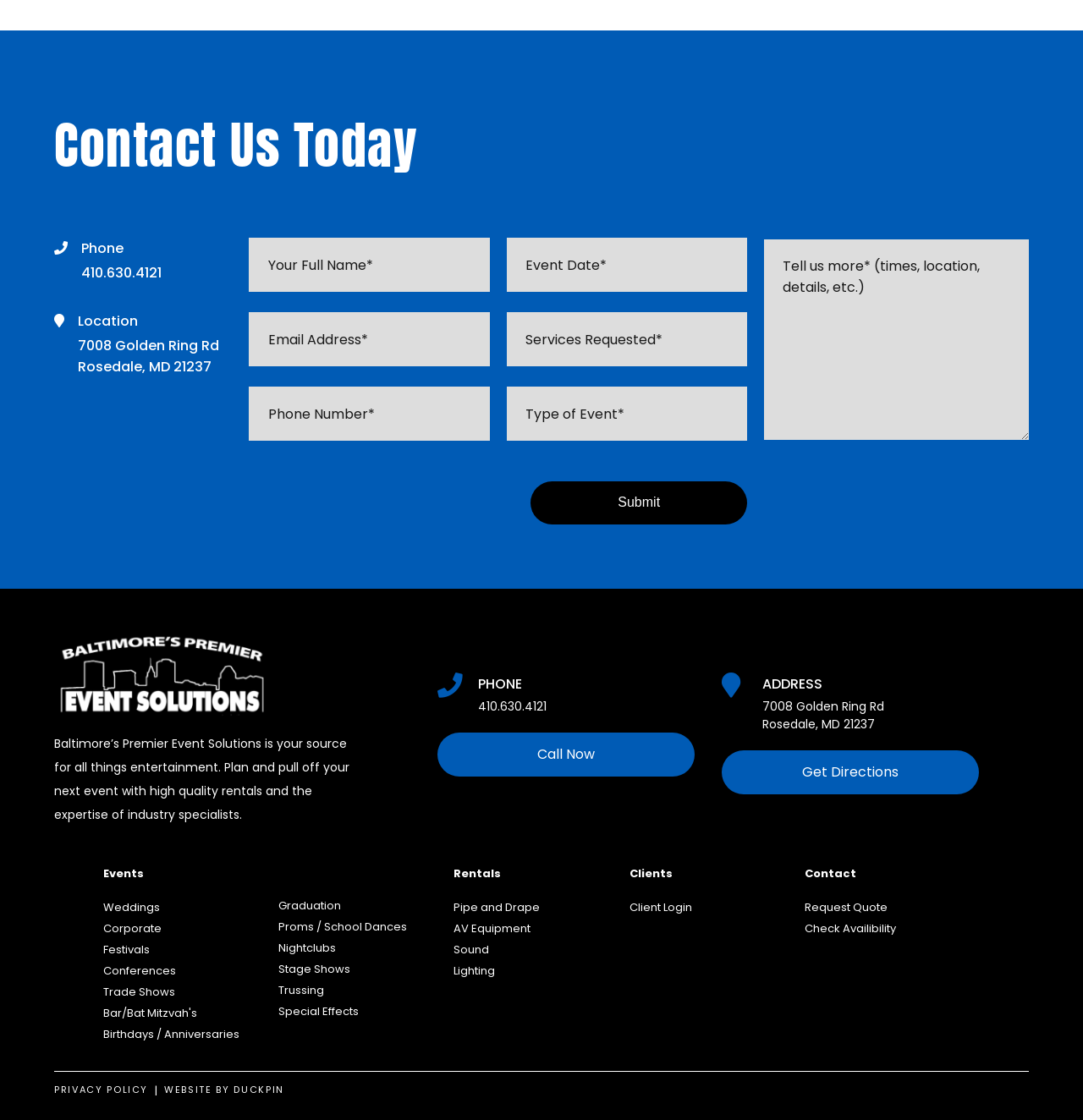What is the phone number of Baltimore Event Solutions?
With the help of the image, please provide a detailed response to the question.

The phone number can be found in the 'Contact Us Today' section, under the 'Phone' heading, and also in the footer section of the webpage.